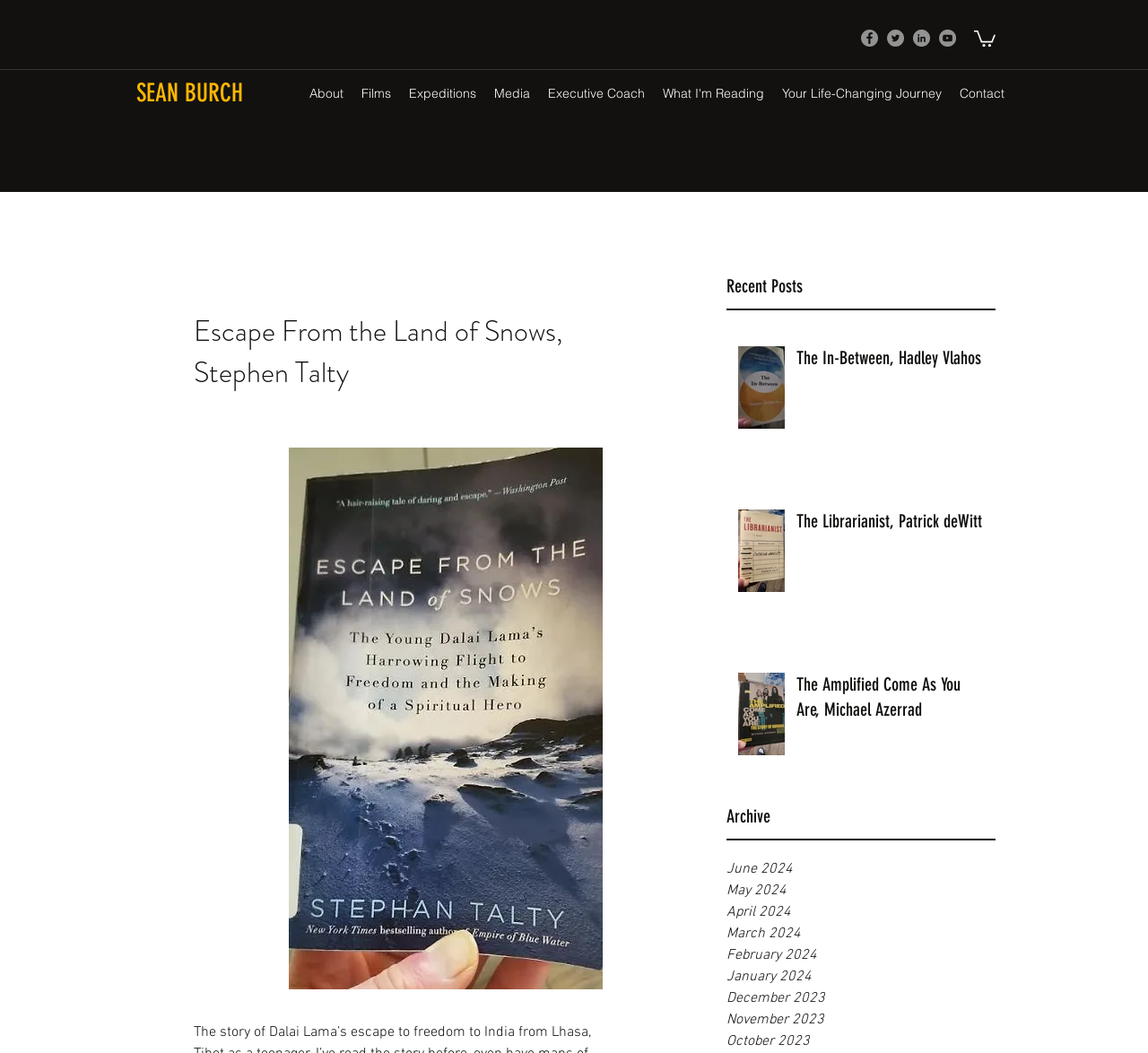Write a detailed summary of the webpage.

This webpage is about Sean Burch's website, with a focus on his writings and expeditions. At the top right corner, there is a social bar with links to Facebook, Twitter, LinkedIn, and YouTube, each represented by an icon. Next to the social bar, there is a button with no label.

Below the social bar, there is a heading with the name "SEAN BURCH". To the right of the heading, there is a navigation menu with links to various sections of the website, including "About", "Films", "Expeditions", "Media", "Executive Coach", "What I'm Reading", "Your Life-Changing Journey", and "Contact".

The main content of the webpage is a list of recent posts, with three articles displayed. Each article has an image, a title, and a brief summary. The articles are titled "The In-Between, Hadley Vlahos", "The Librarianist, Patrick deWitt", and "The Amplified Come As You Are, Michael Azerrad". Below the list of recent posts, there is a section titled "Archive" with links to monthly archives from June 2024 to October 2023.

On the left side of the webpage, there is a heading with the title "Escape From the Land of Snows, Stephen Talty", which appears to be a featured article or book. Below the heading, there is a button with no label.